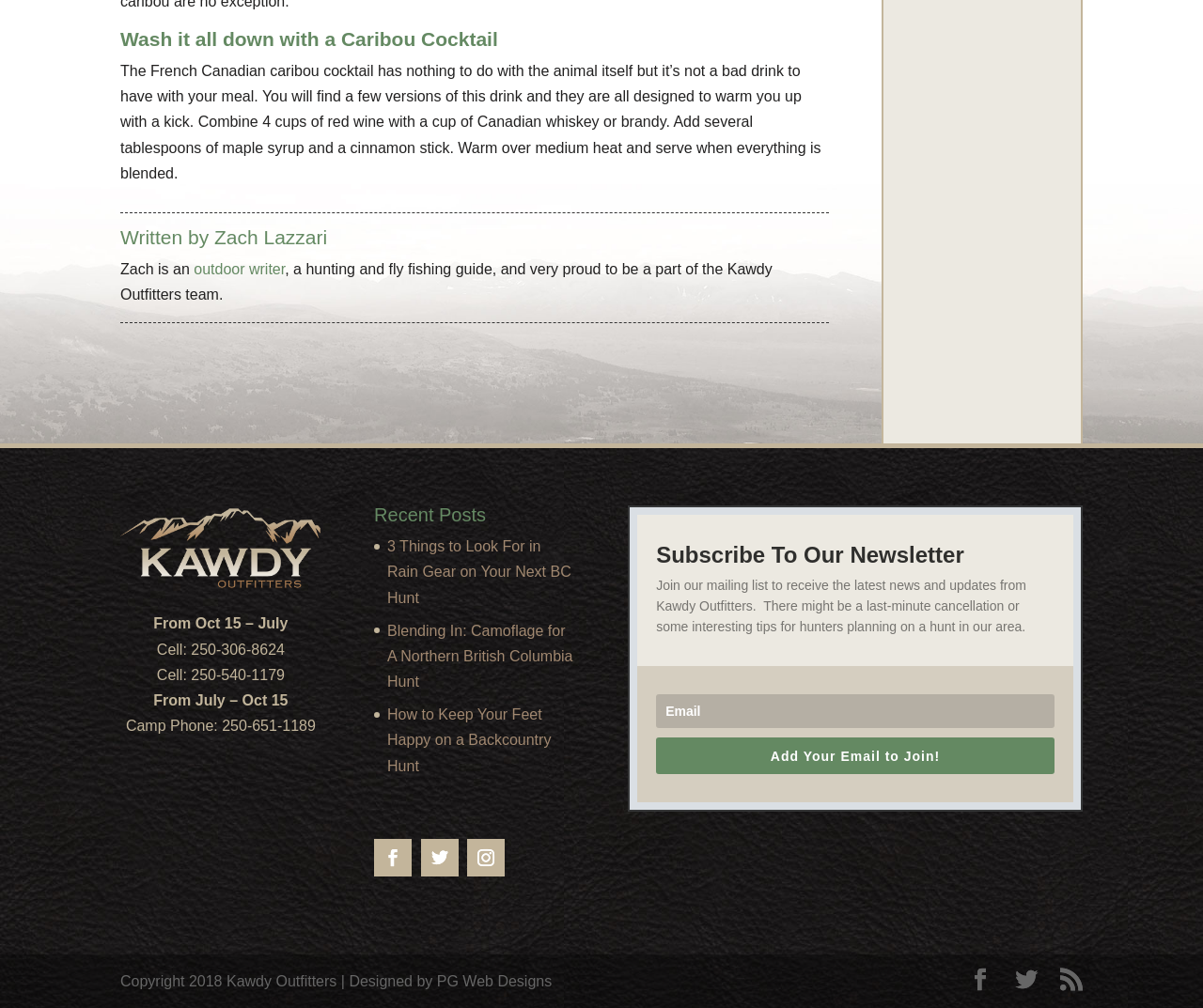What is the copyright year of the webpage?
Please provide a full and detailed response to the question.

The webpage has a footer section that mentions the copyright information, which includes the year 2018 and the name of the designer, PG Web Designs.